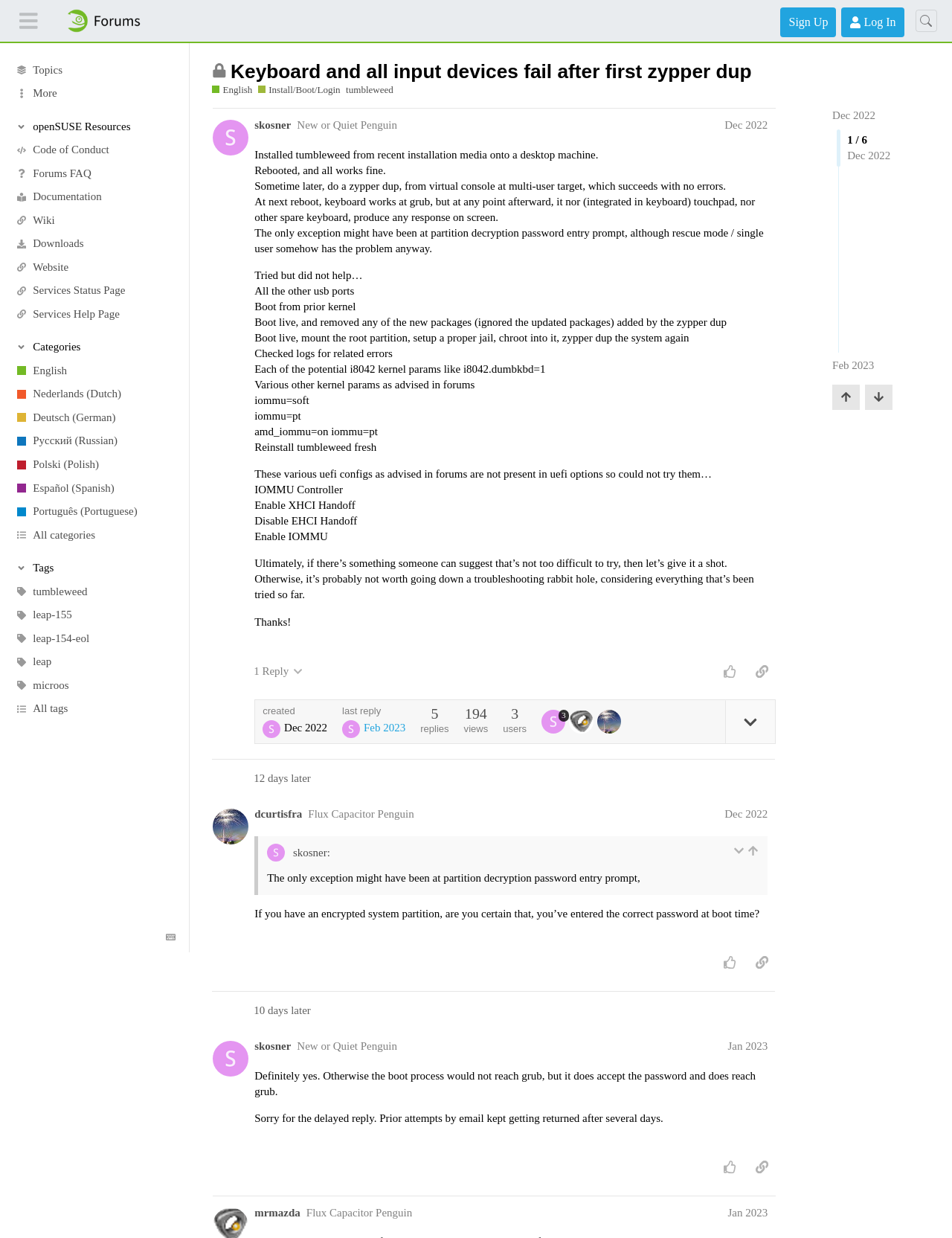Please identify the bounding box coordinates of the element I should click to complete this instruction: 'Read the post by @skosner'. The coordinates should be given as four float numbers between 0 and 1, like this: [left, top, right, bottom].

[0.224, 0.087, 0.863, 0.613]